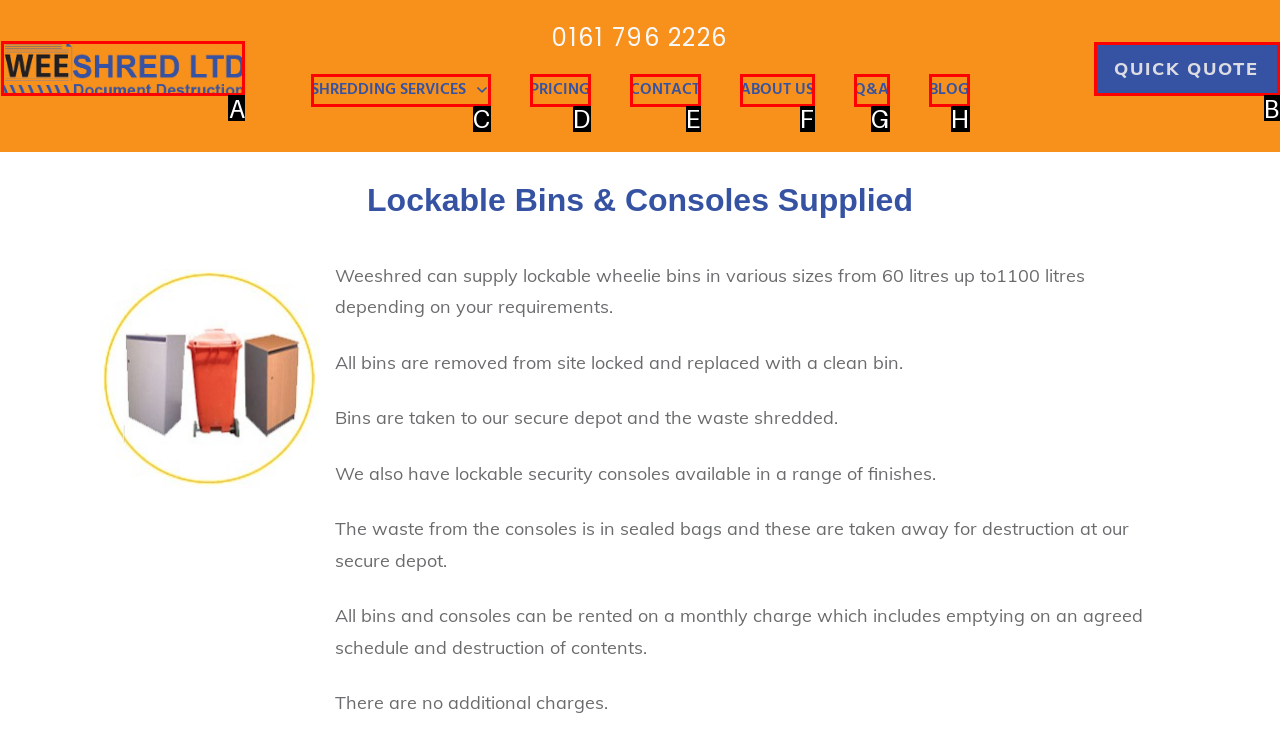Which option is described as follows: CONTACT
Answer with the letter of the matching option directly.

E